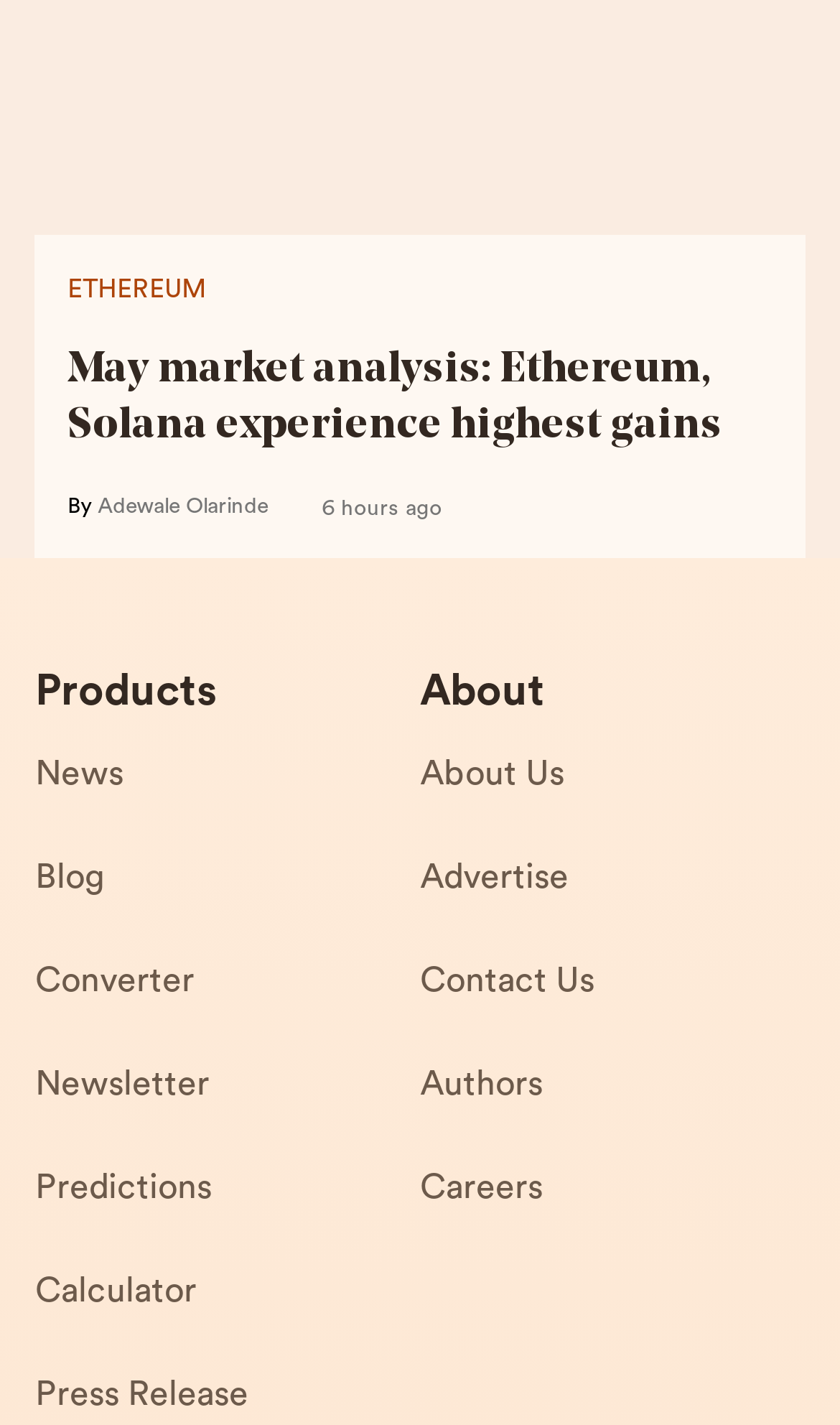Use a single word or phrase to answer the following:
What are the main categories on the webpage?

Products, News, Blog, Converter, Newsletter, Predictions, Calculator, About